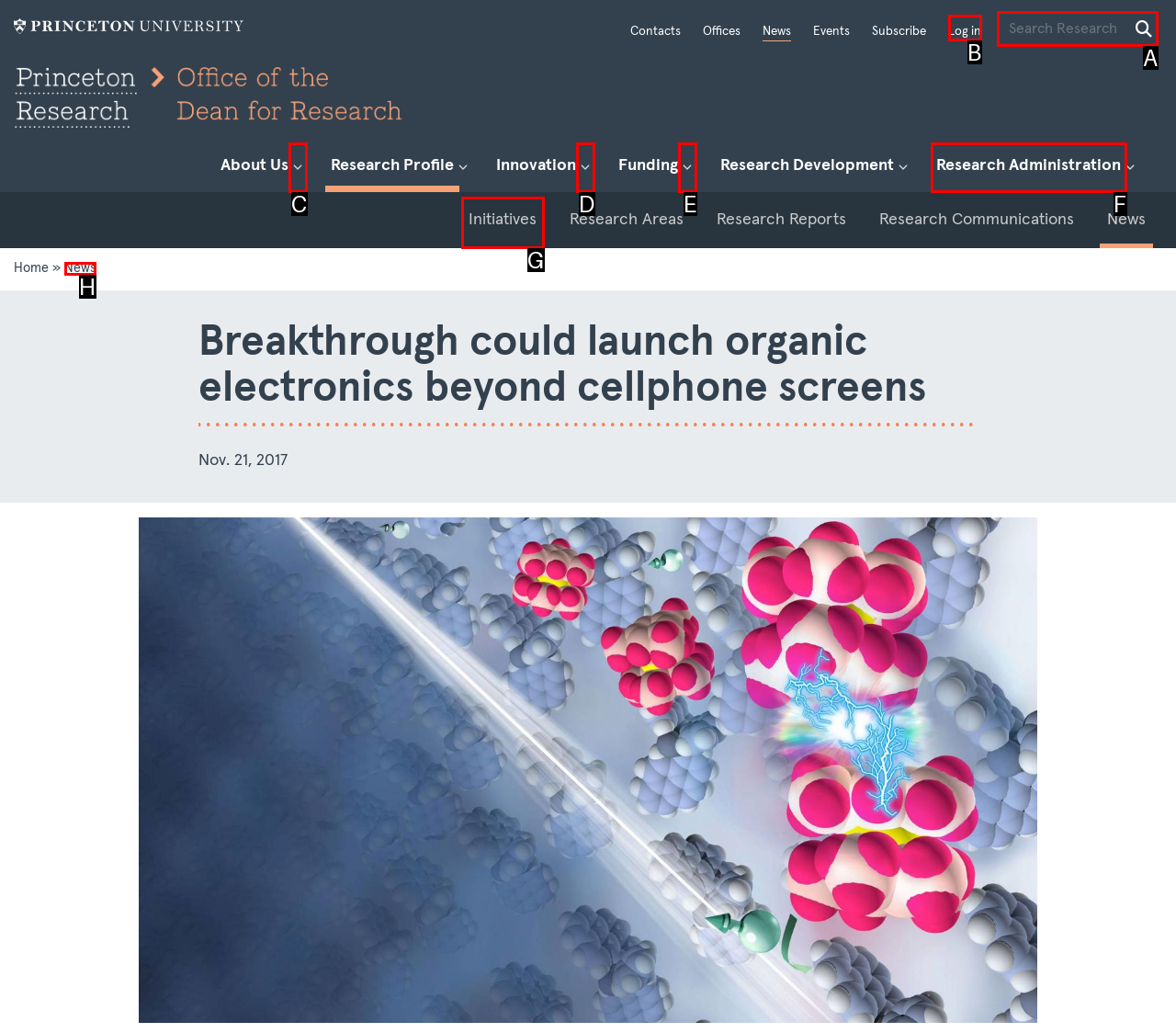Refer to the description: parent_node: Search name="keys" placeholder="Search Research" and choose the option that best fits. Provide the letter of that option directly from the options.

A